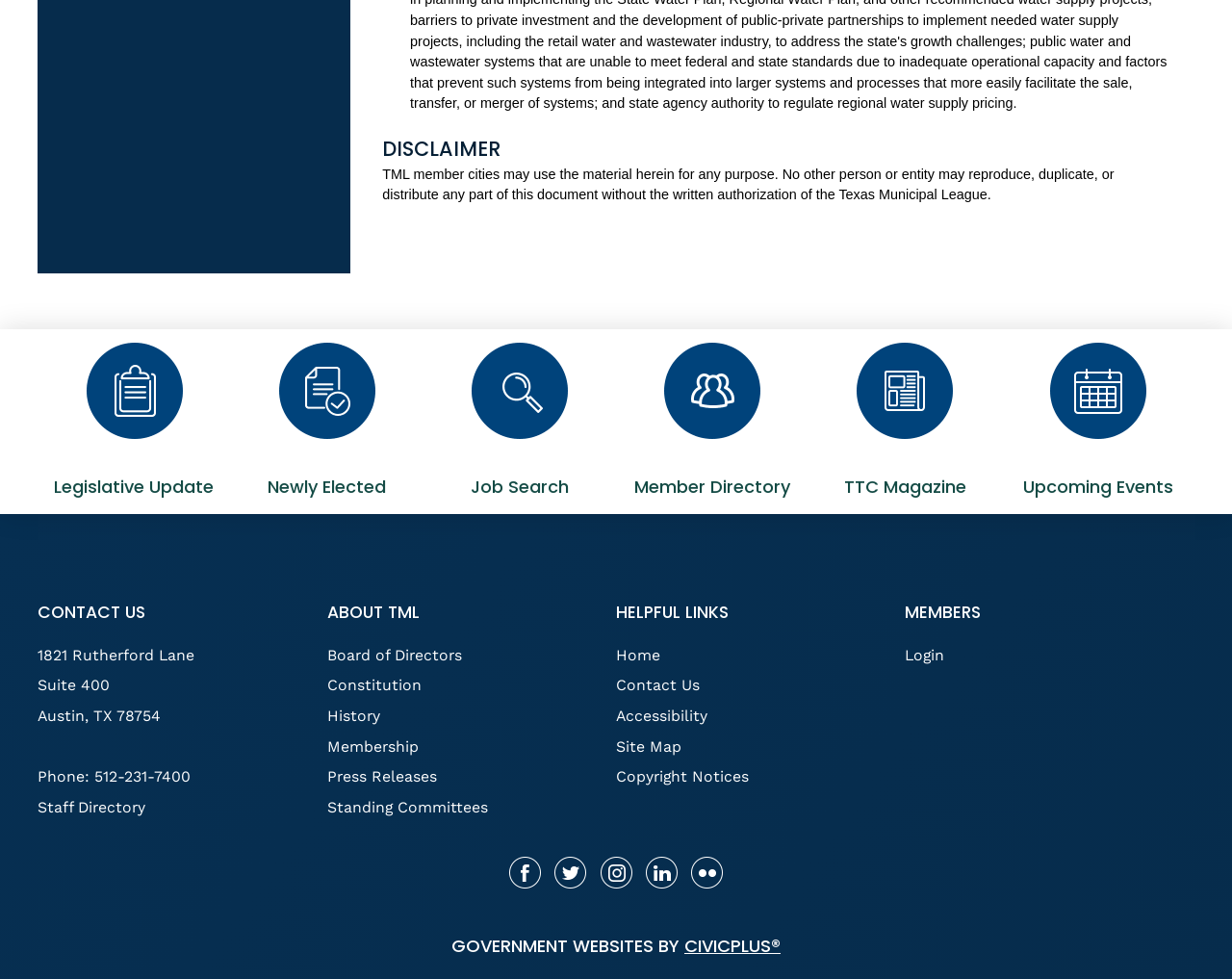What social media platforms does the Texas Municipal League have a presence on?
Please give a detailed and elaborate answer to the question.

The links to the social media platforms are listed at the bottom of the webpage, indicating that the Texas Municipal League has a presence on these platforms.